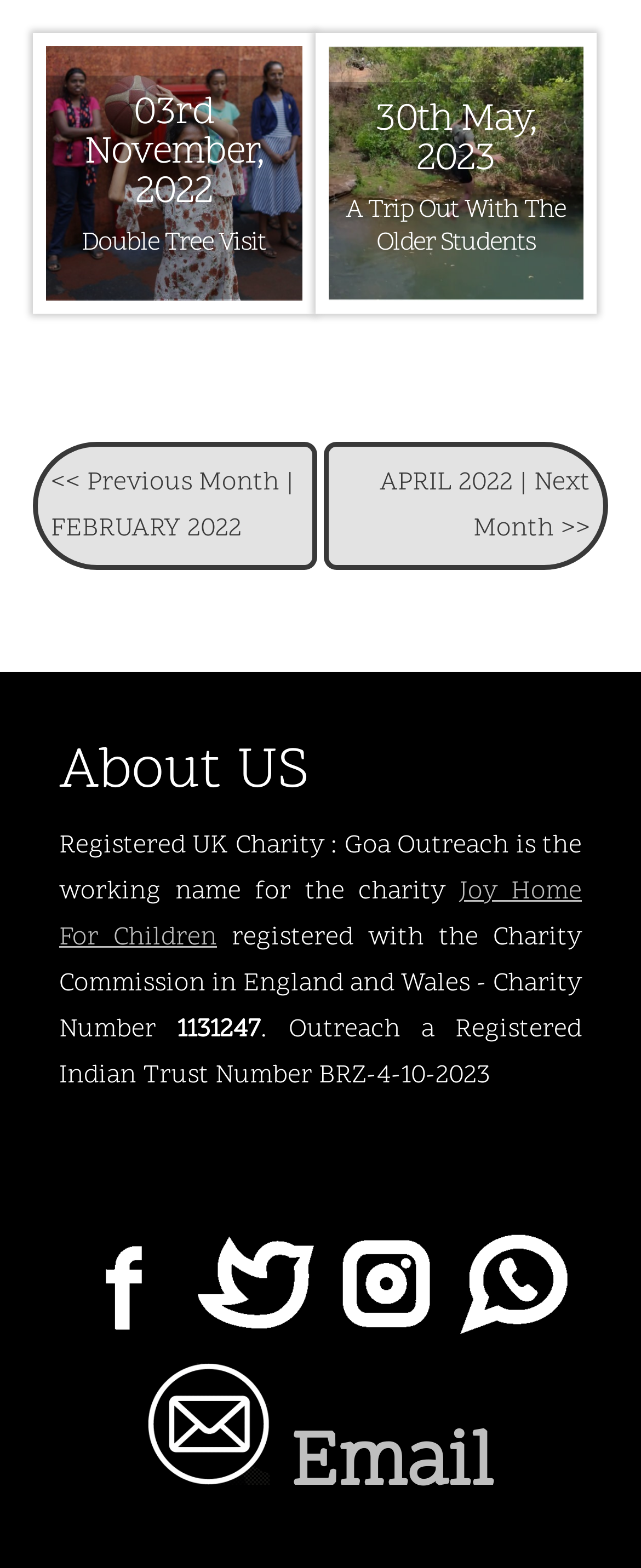Refer to the image and provide an in-depth answer to the question:
What is the location of the event on 03rd November, 2022?

I found the answer by looking at the image element 'Double Tree Hilton, Panjim' which is a child of the link element 'Double Tree Hilton, Panjim 03rd November, 2022 Double Tree Visit'.